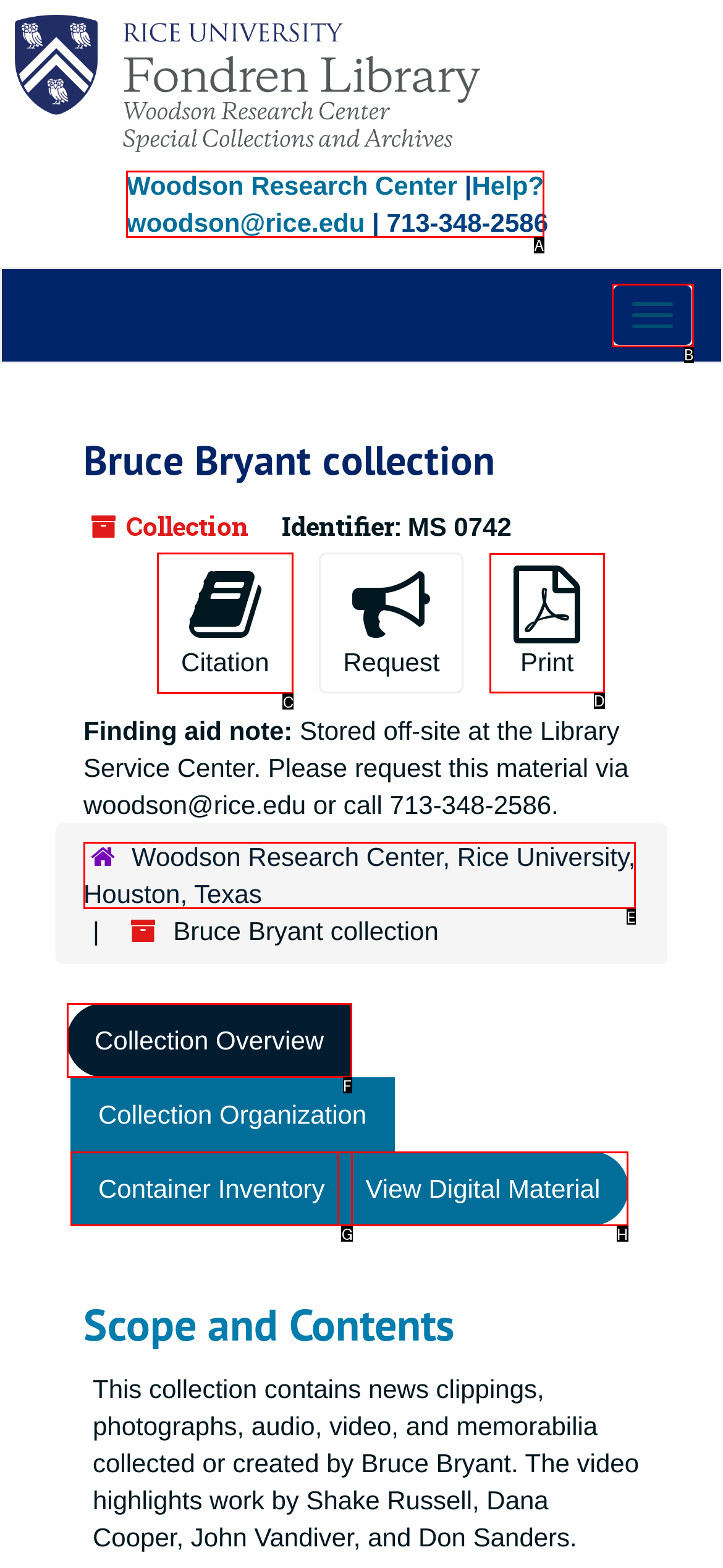Which HTML element should be clicked to complete the task: Print the page? Answer with the letter of the corresponding option.

D